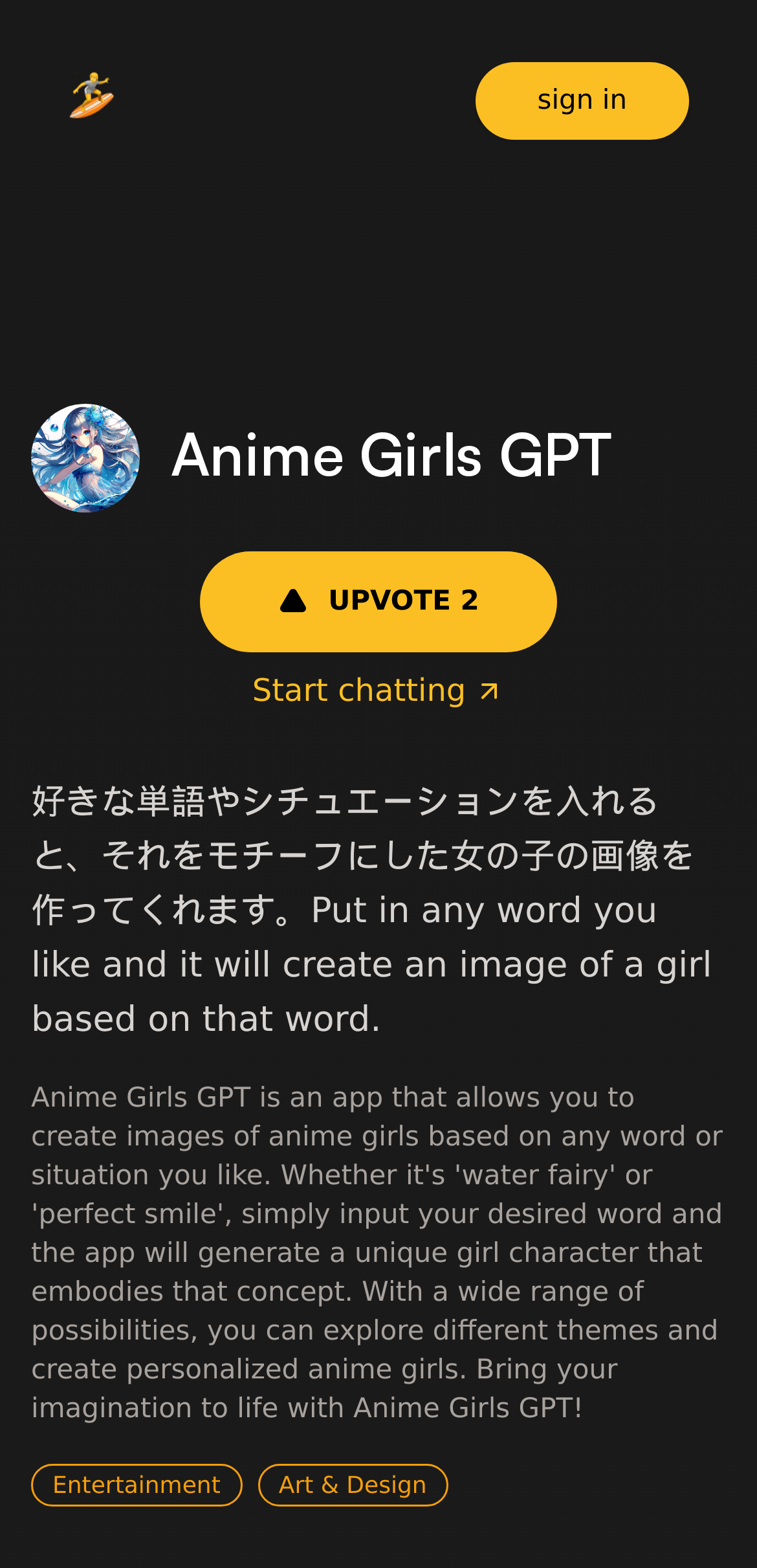Identify the bounding box coordinates for the UI element described by the following text: "upvote 2". Provide the coordinates as four float numbers between 0 and 1, in the format [left, top, right, bottom].

[0.264, 0.352, 0.736, 0.416]